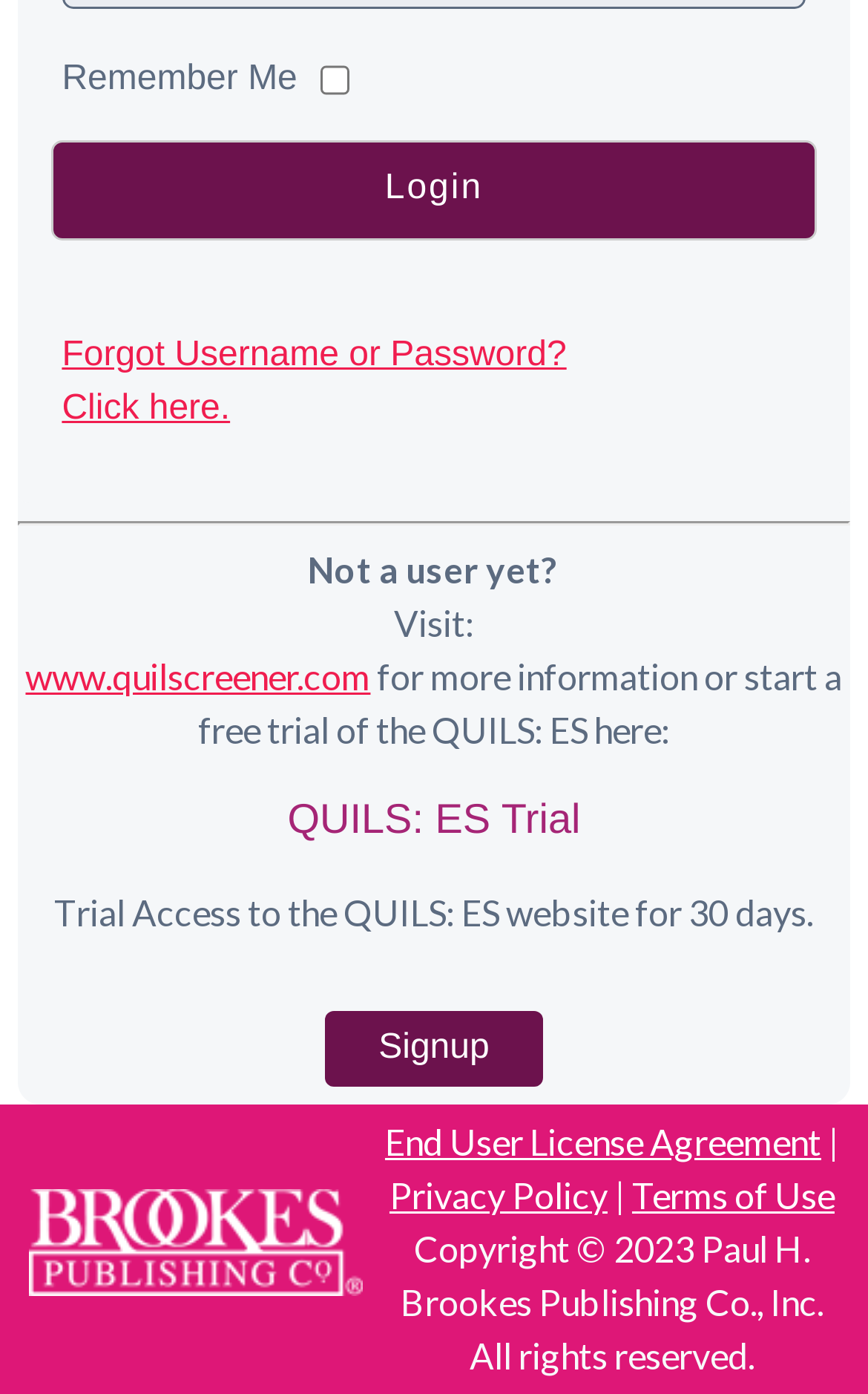Identify the bounding box coordinates for the UI element described as: "End User License Agreement". The coordinates should be provided as four floats between 0 and 1: [left, top, right, bottom].

[0.444, 0.803, 0.946, 0.833]